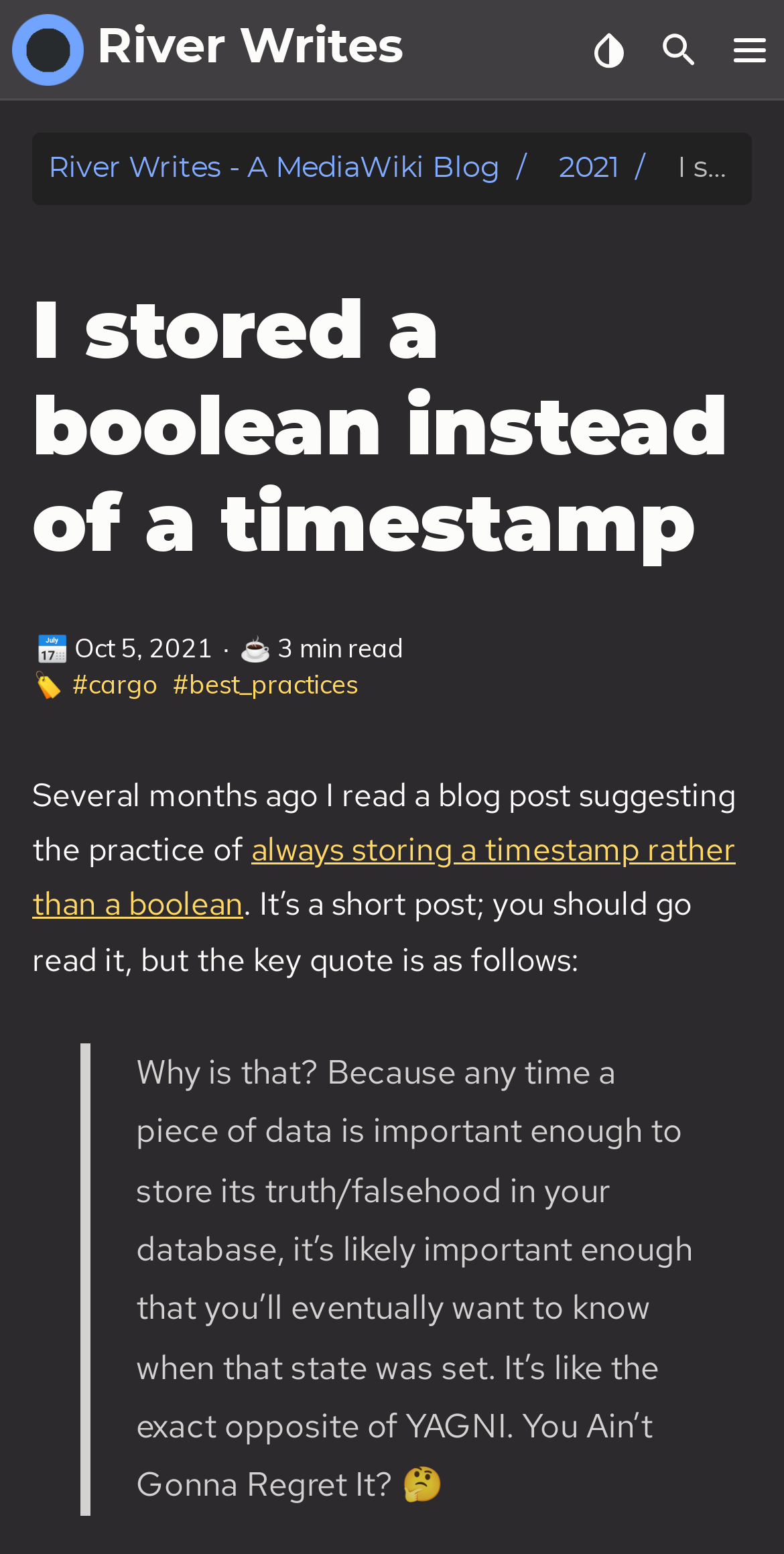Based on the element description River Writes, identify the bounding box of the UI element in the given webpage screenshot. The coordinates should be in the format (top-left x, top-left y, bottom-right x, bottom-right y) and must be between 0 and 1.

[0.123, 0.0, 0.515, 0.065]